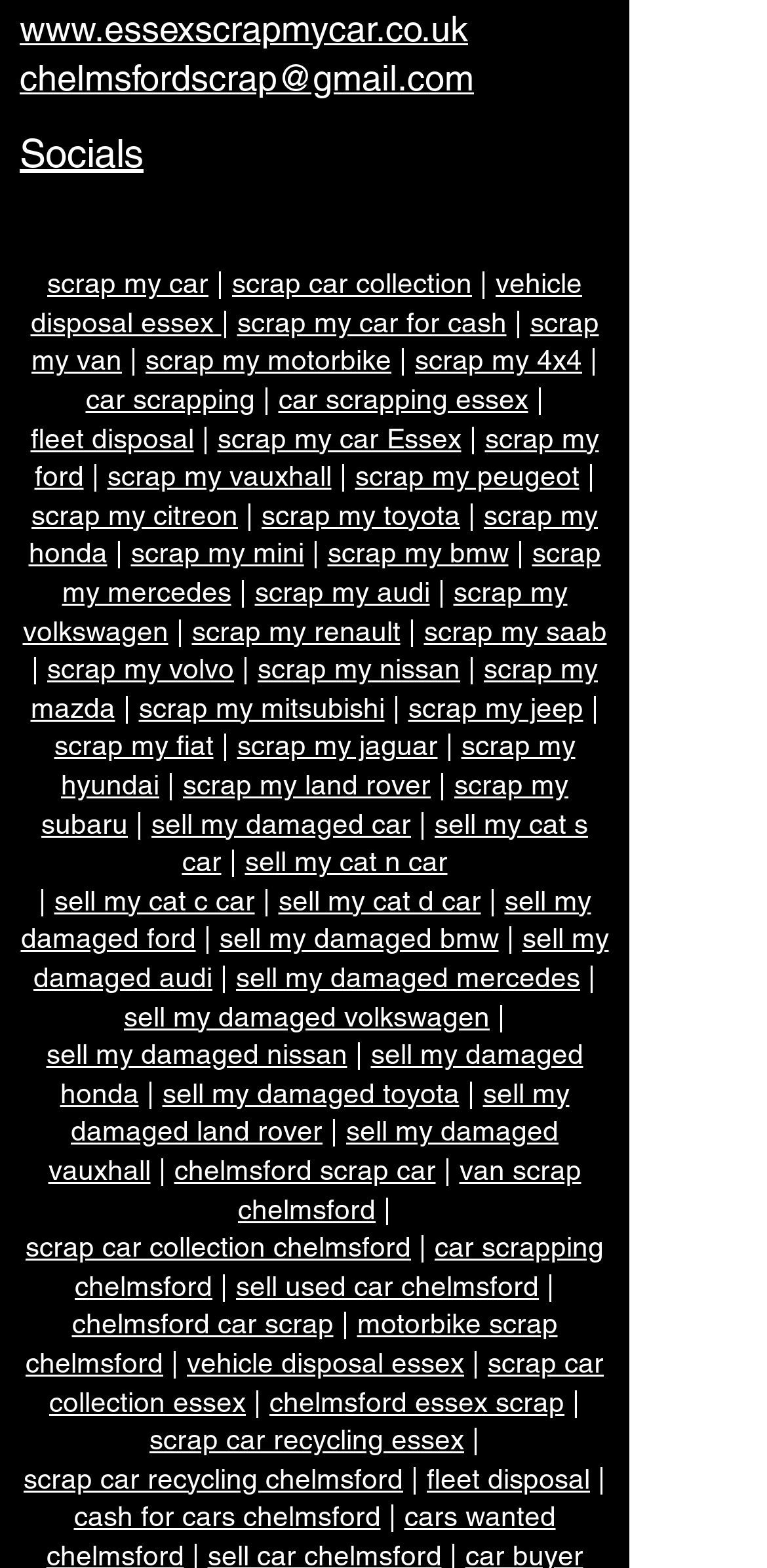Determine the bounding box coordinates of the element that should be clicked to execute the following command: "Visit the 'Instagram' social media page".

[0.026, 0.119, 0.115, 0.163]